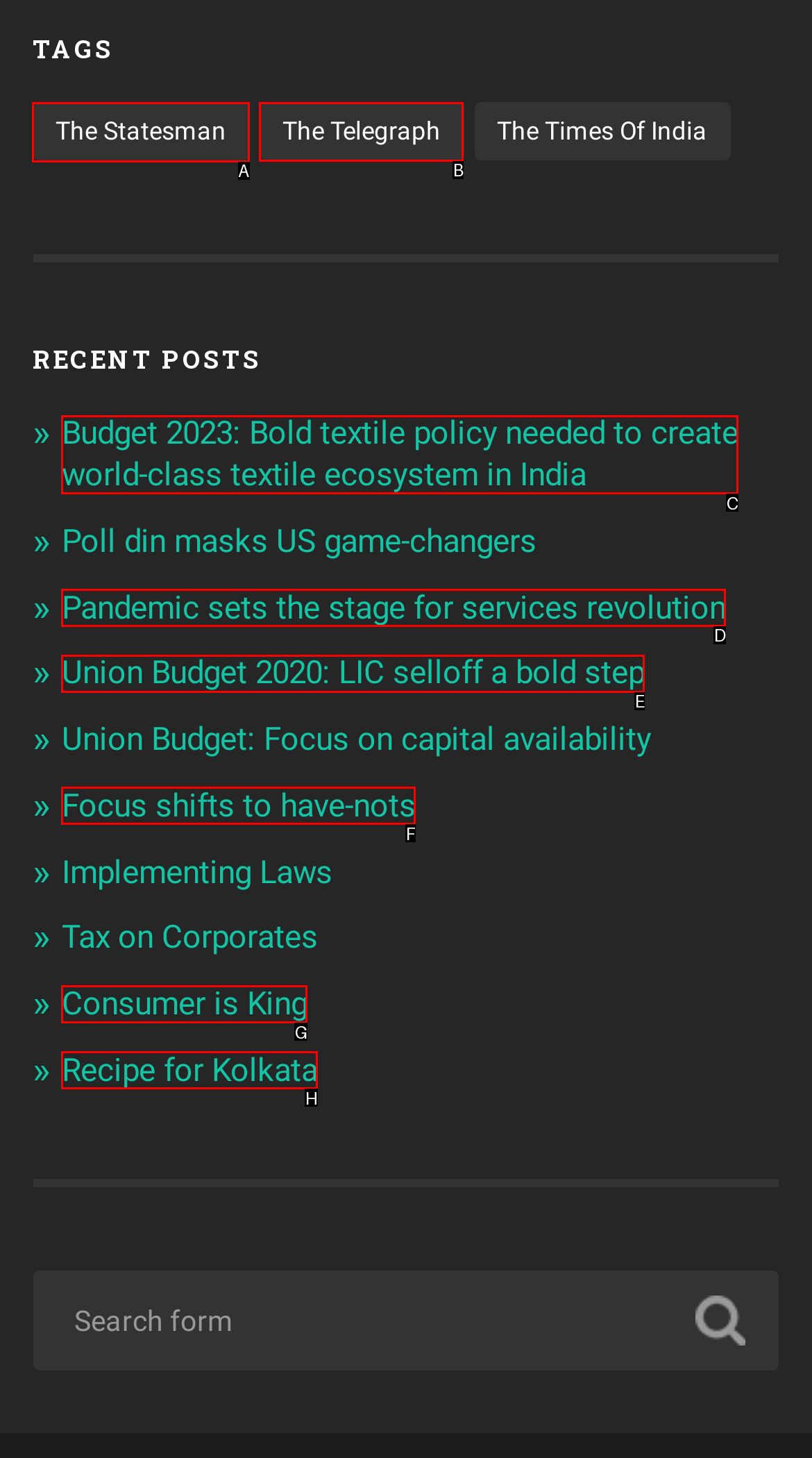Please indicate which option's letter corresponds to the task: Read The Statesman news by examining the highlighted elements in the screenshot.

A